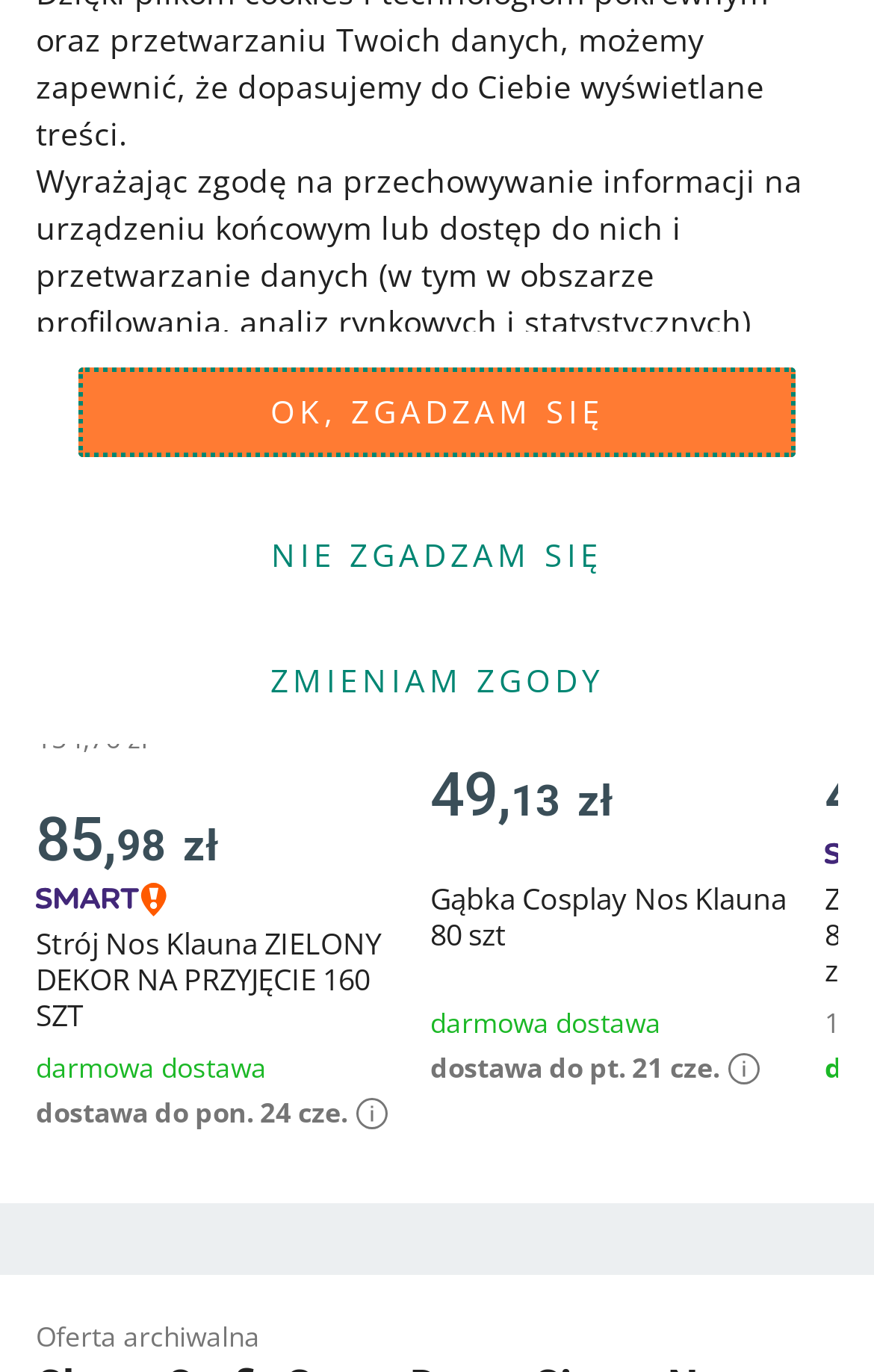Locate the UI element described by London, United Kingdom in the provided webpage screenshot. Return the bounding box coordinates in the format (top-left x, top-left y, bottom-right x, bottom-right y), ensuring all values are between 0 and 1.

None